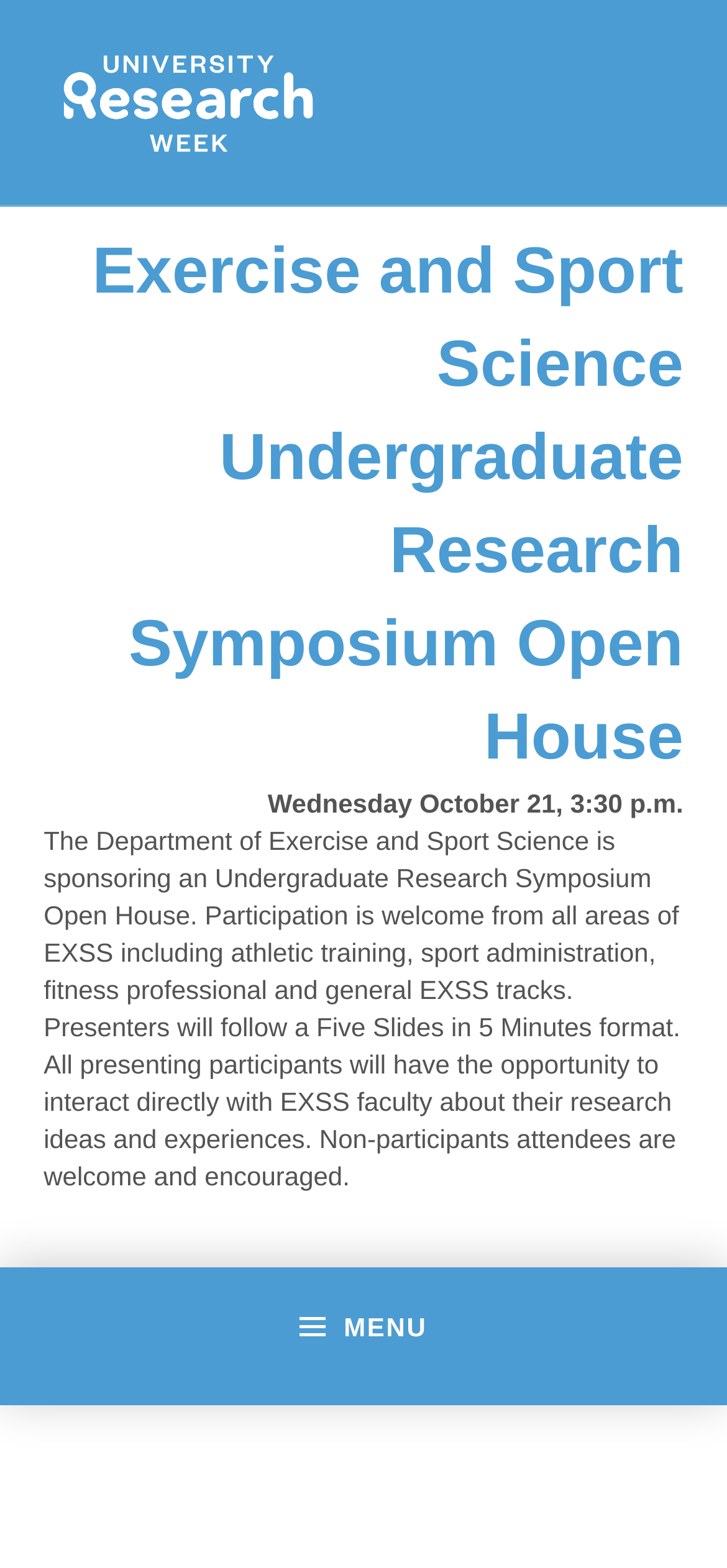What is the format of the presentations at the symposium?
Identify the answer in the screenshot and reply with a single word or phrase.

Five Slides in 5 Minutes